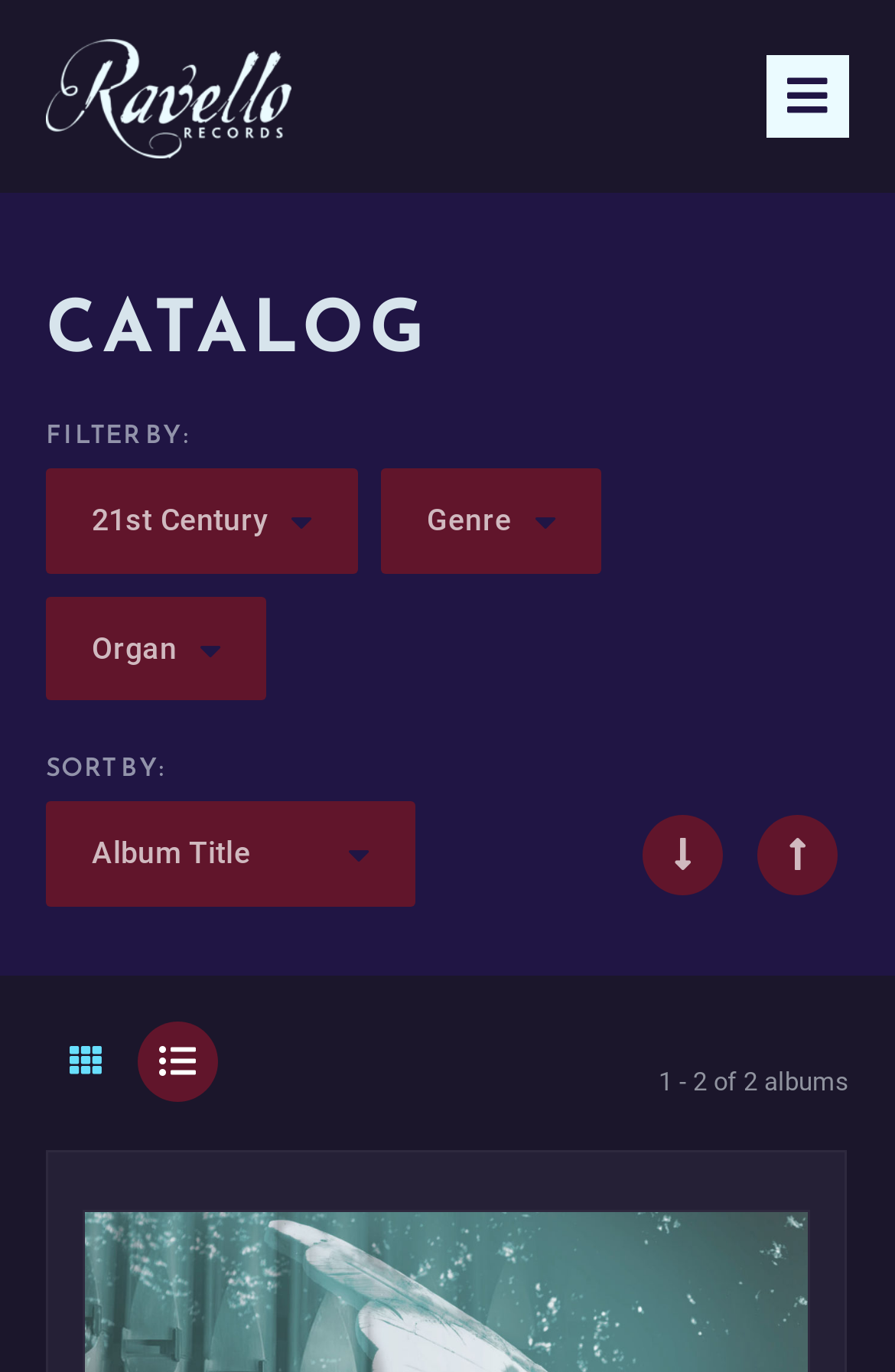Find the bounding box coordinates of the area that needs to be clicked in order to achieve the following instruction: "Search for albums". The coordinates should be specified as four float numbers between 0 and 1, i.e., [left, top, right, bottom].

[0.05, 0.575, 0.95, 0.659]